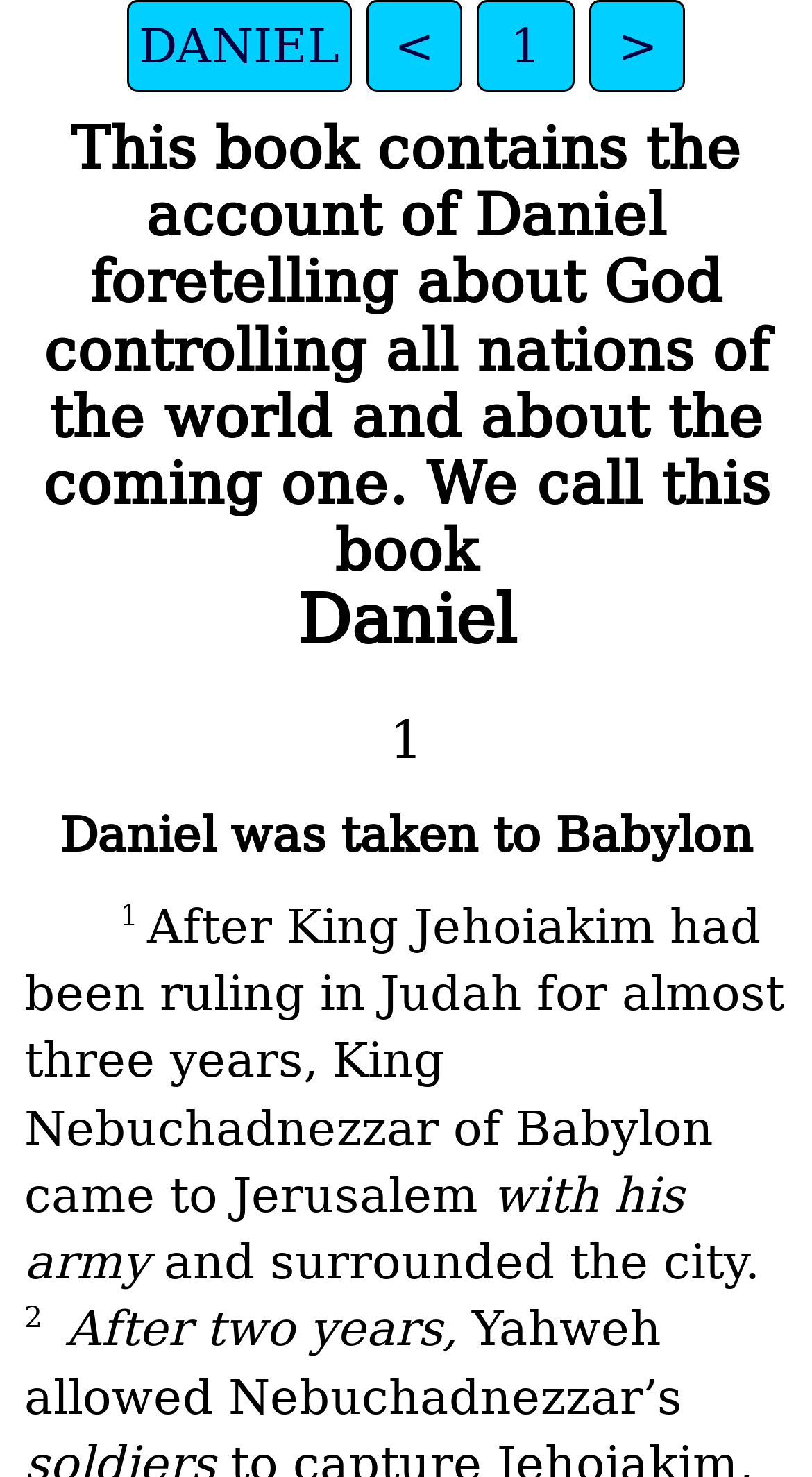Reply to the question with a single word or phrase:
How long did King Jehoiakim rule in Judah?

Almost three years